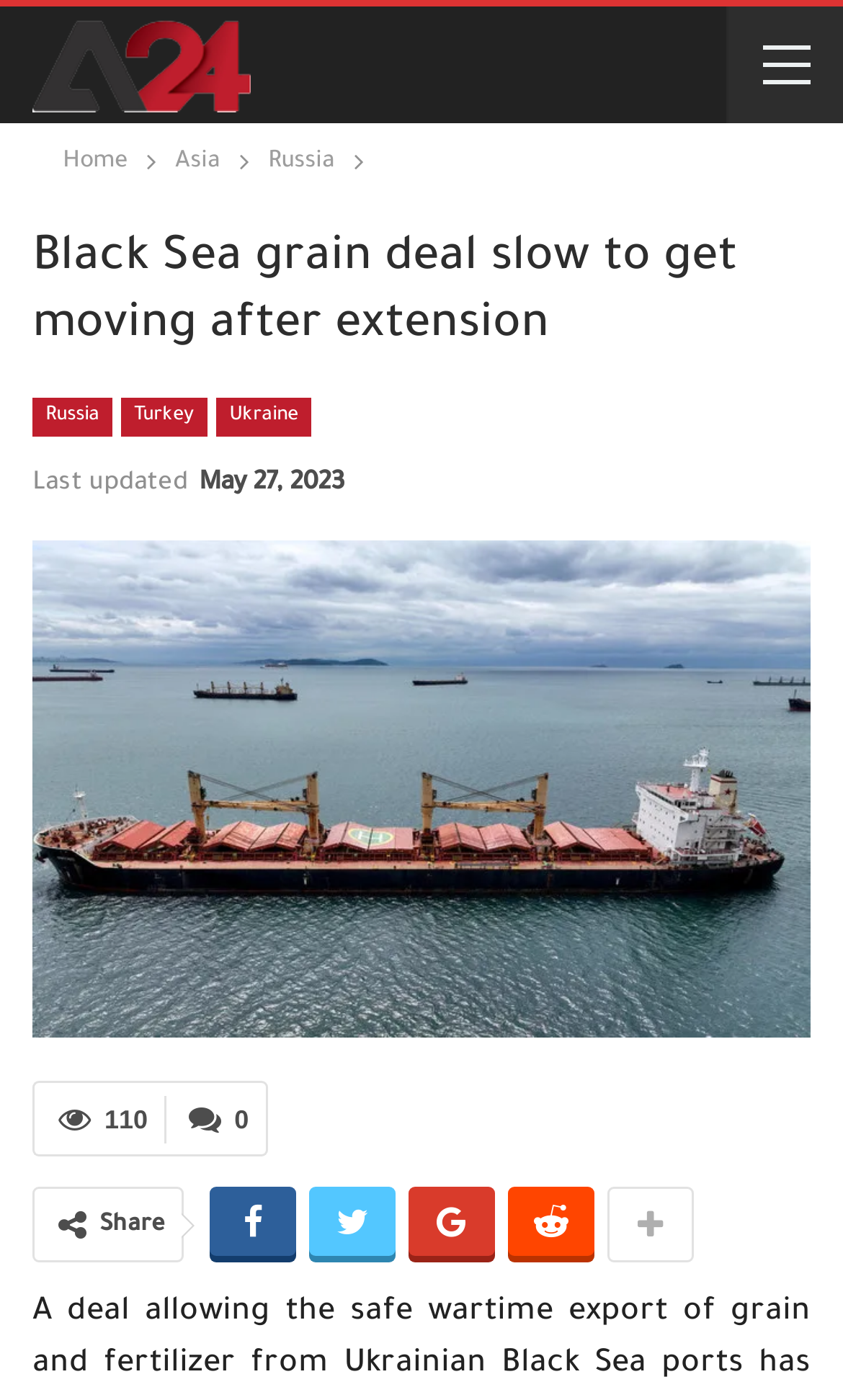Given the element description, predict the bounding box coordinates in the format (top-left x, top-left y, bottom-right x, bottom-right y). Make sure all values are between 0 and 1. Here is the element description: Russia

[0.038, 0.285, 0.133, 0.312]